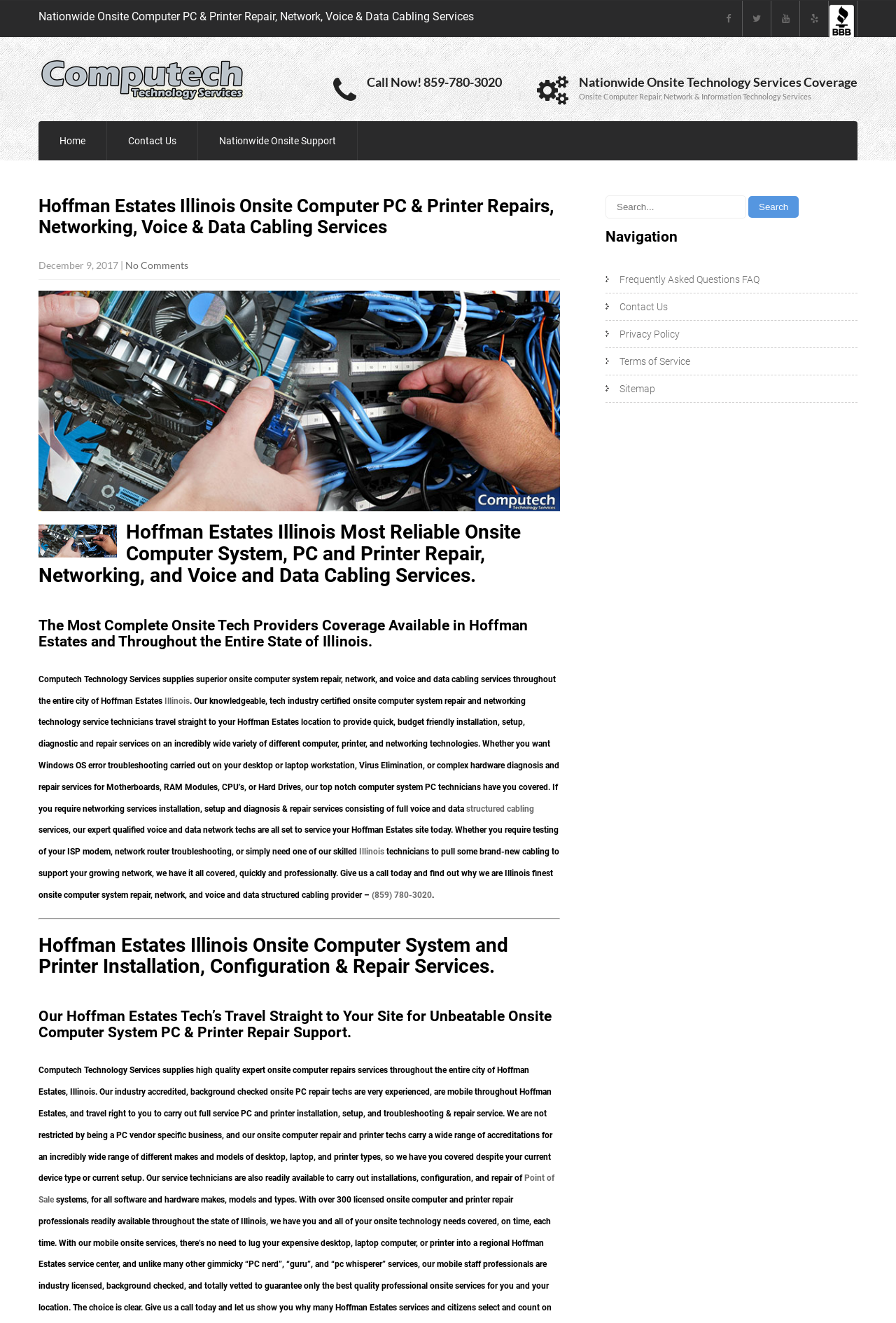Identify the bounding box coordinates for the UI element described as follows: Frequently Asked Questions FAQ. Use the format (top-left x, top-left y, bottom-right x, bottom-right y) and ensure all values are floating point numbers between 0 and 1.

[0.676, 0.201, 0.848, 0.221]